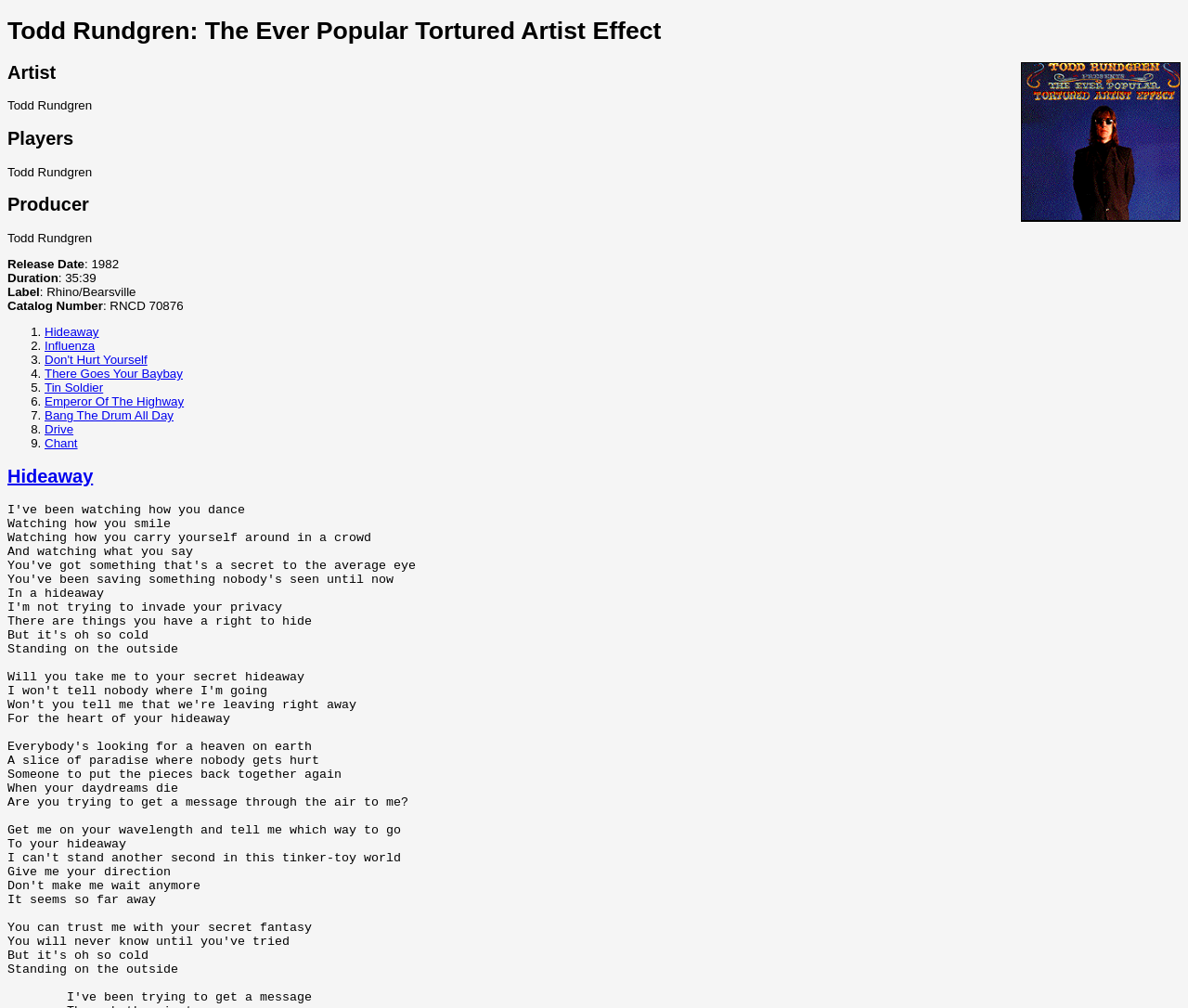Find the bounding box coordinates of the element's region that should be clicked in order to follow the given instruction: "Click on the 'Bang The Drum All Day' link". The coordinates should consist of four float numbers between 0 and 1, i.e., [left, top, right, bottom].

[0.038, 0.405, 0.146, 0.419]